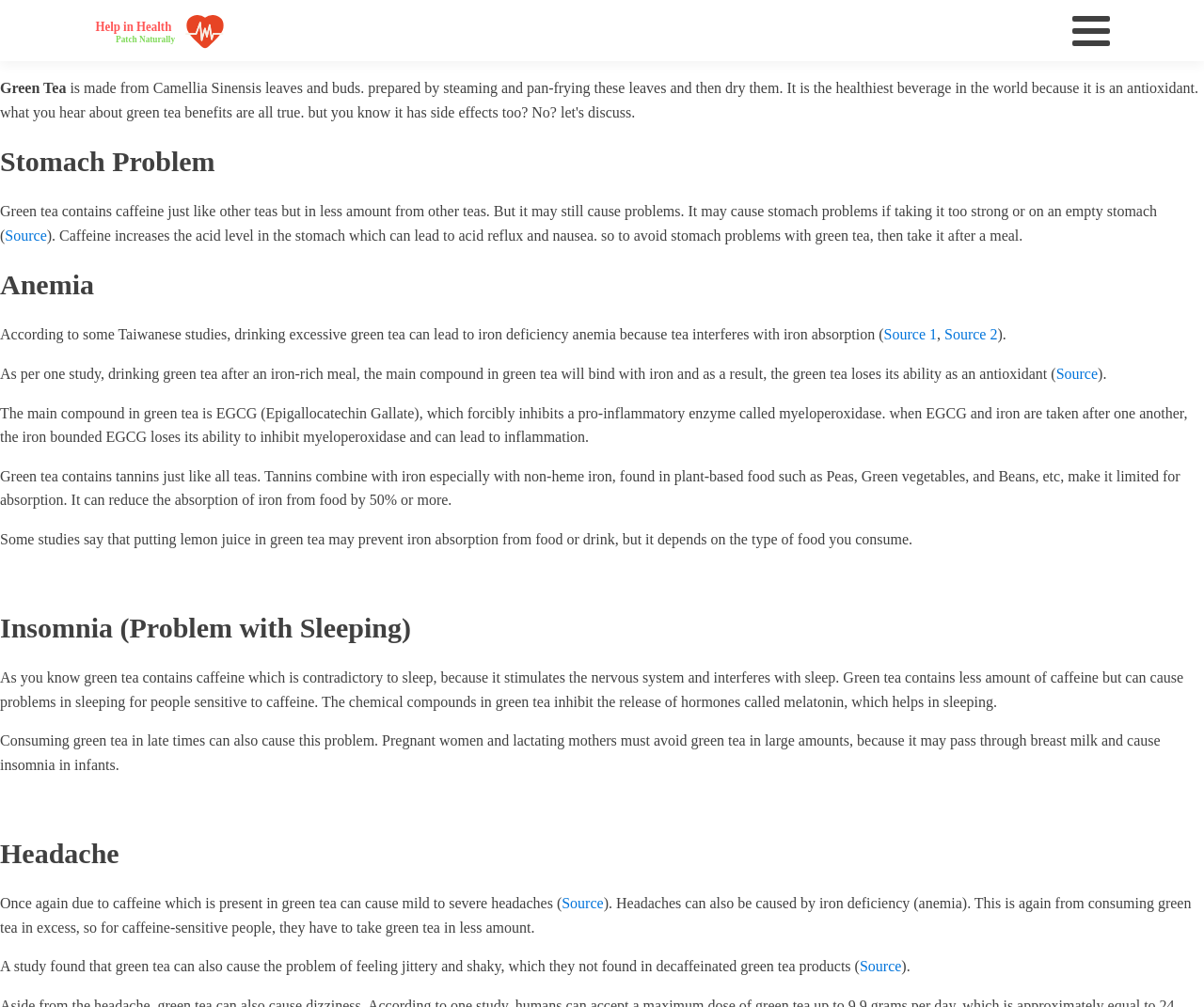How can green tea affect iron absorption?
Please provide a single word or phrase based on the screenshot.

It can reduce iron absorption by 50% or more